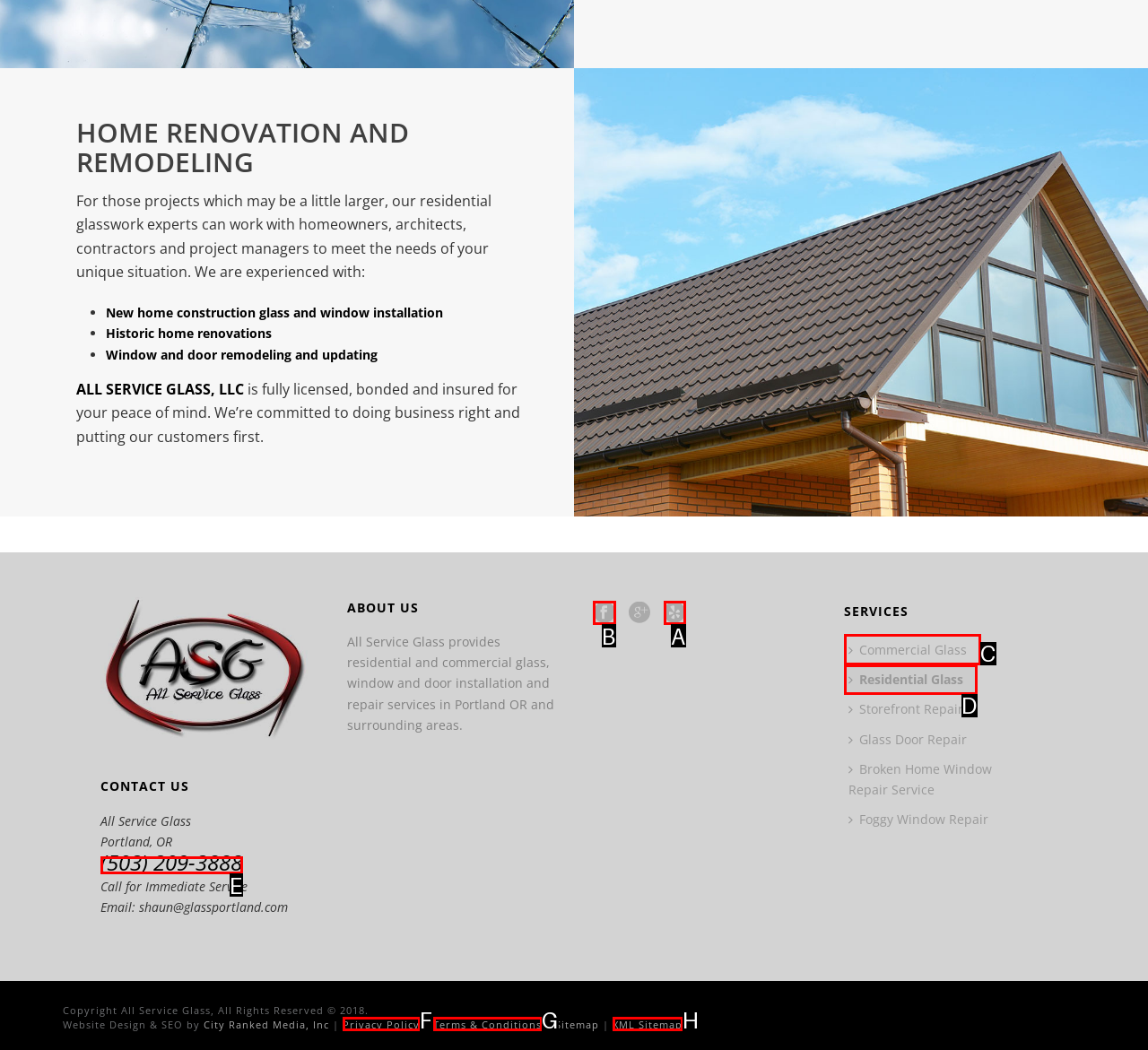Which option should you click on to fulfill this task: Read the report? Answer with the letter of the correct choice.

None